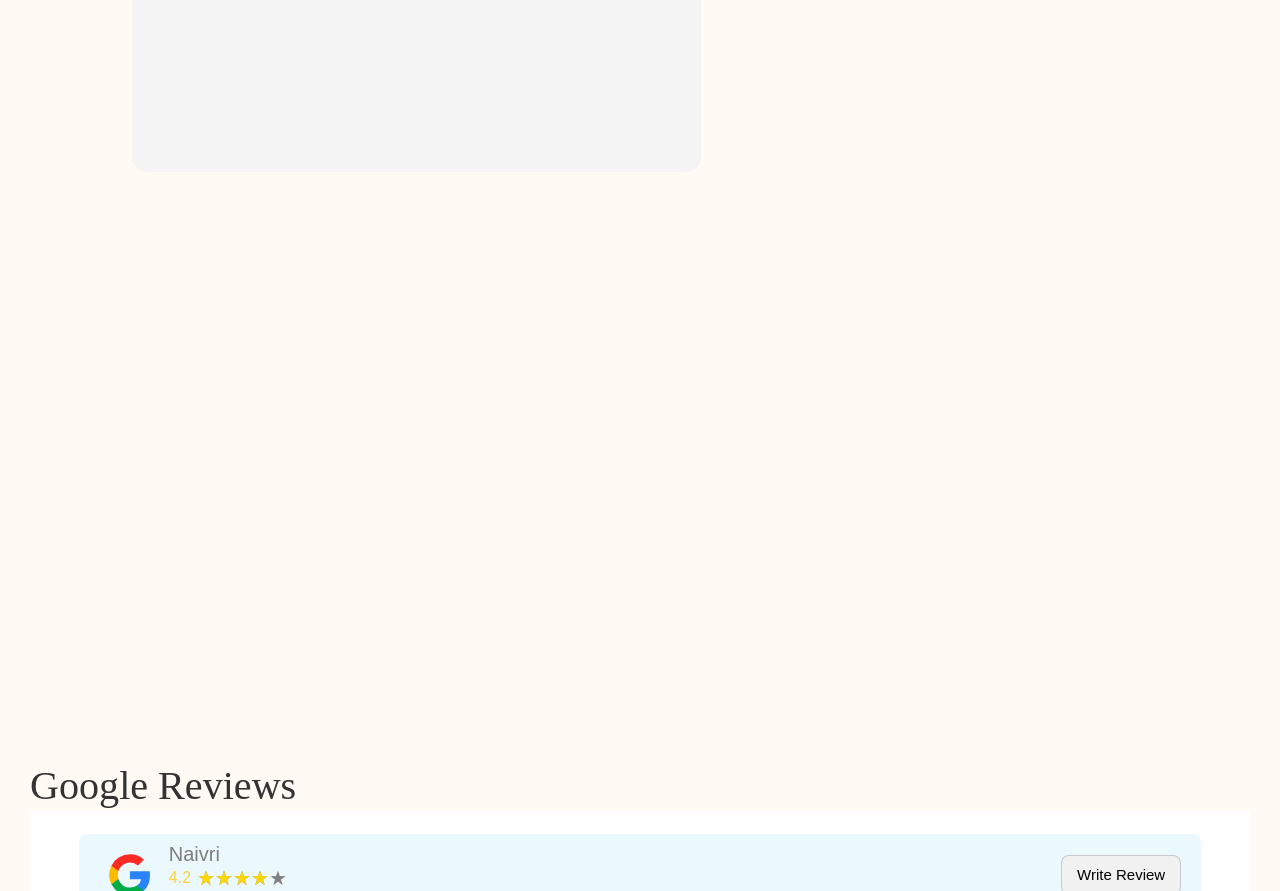Identify the bounding box coordinates necessary to click and complete the given instruction: "View Winfun 6-in-1 Live Band - Naivri".

[0.756, 0.356, 0.977, 0.673]